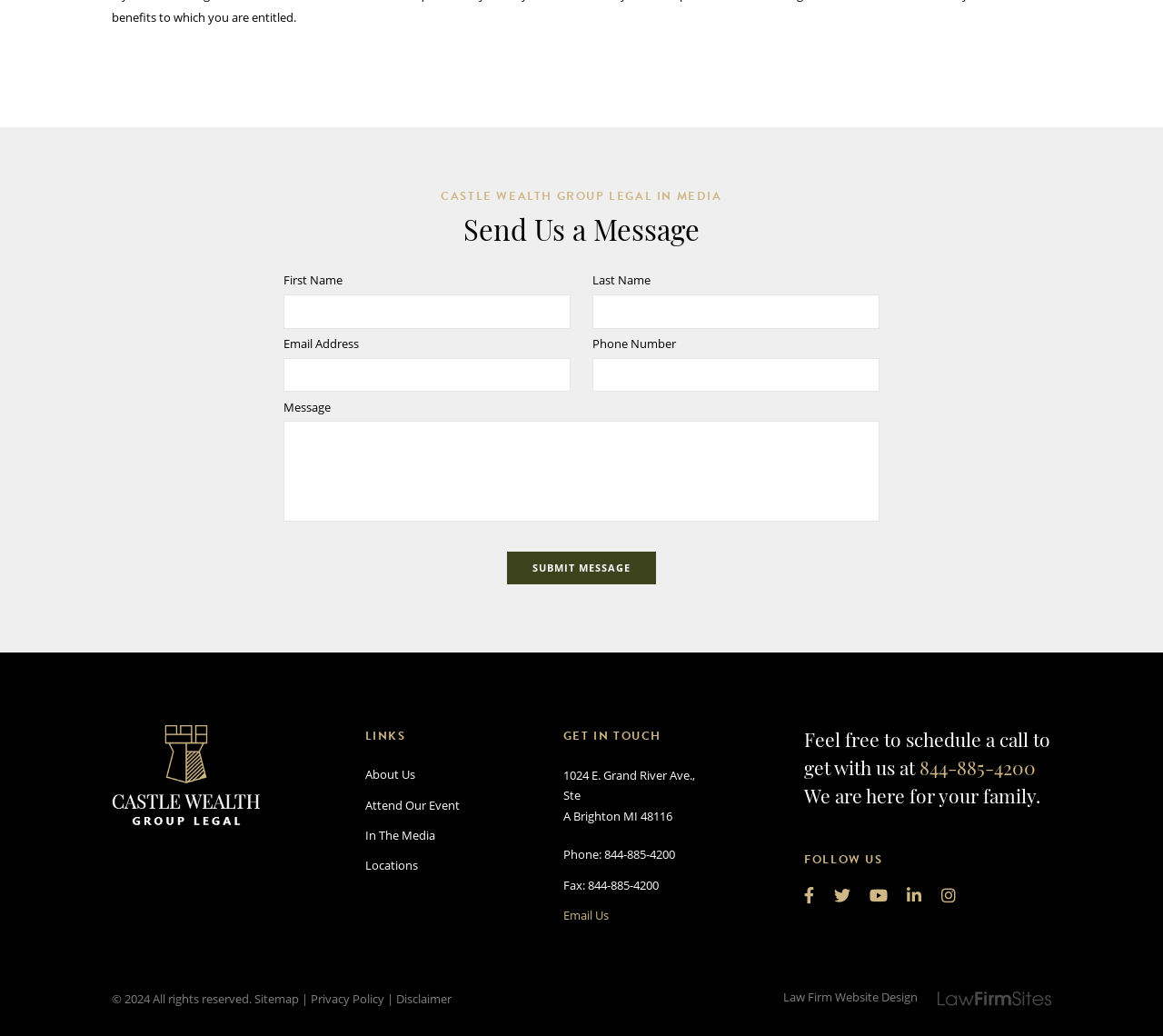Please specify the bounding box coordinates of the clickable region necessary for completing the following instruction: "Click Email Us". The coordinates must consist of four float numbers between 0 and 1, i.e., [left, top, right, bottom].

[0.484, 0.875, 0.523, 0.891]